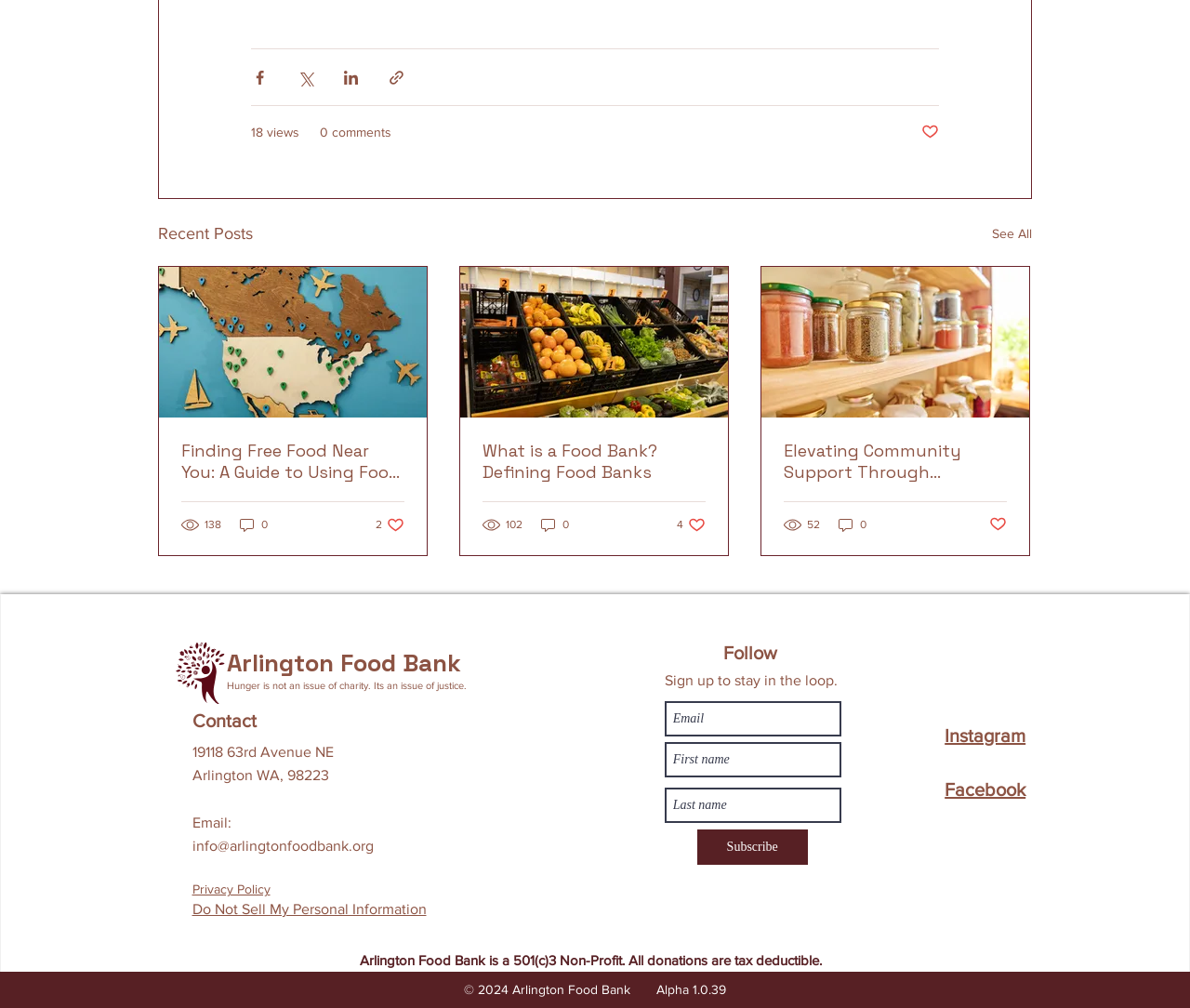How many articles are listed on the webpage?
Using the visual information from the image, give a one-word or short-phrase answer.

3